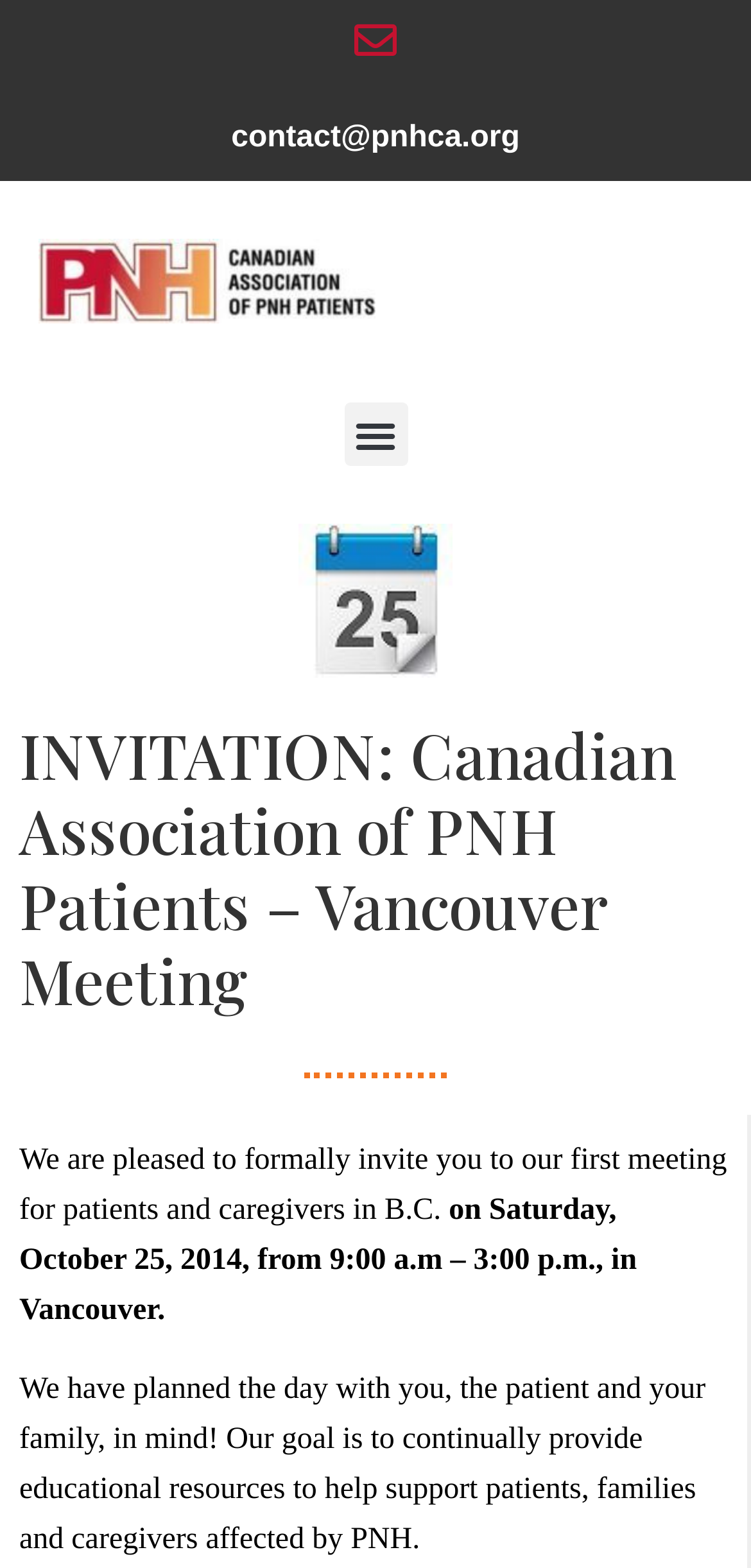Respond with a single word or short phrase to the following question: 
What time does the meeting start?

9:00 a.m